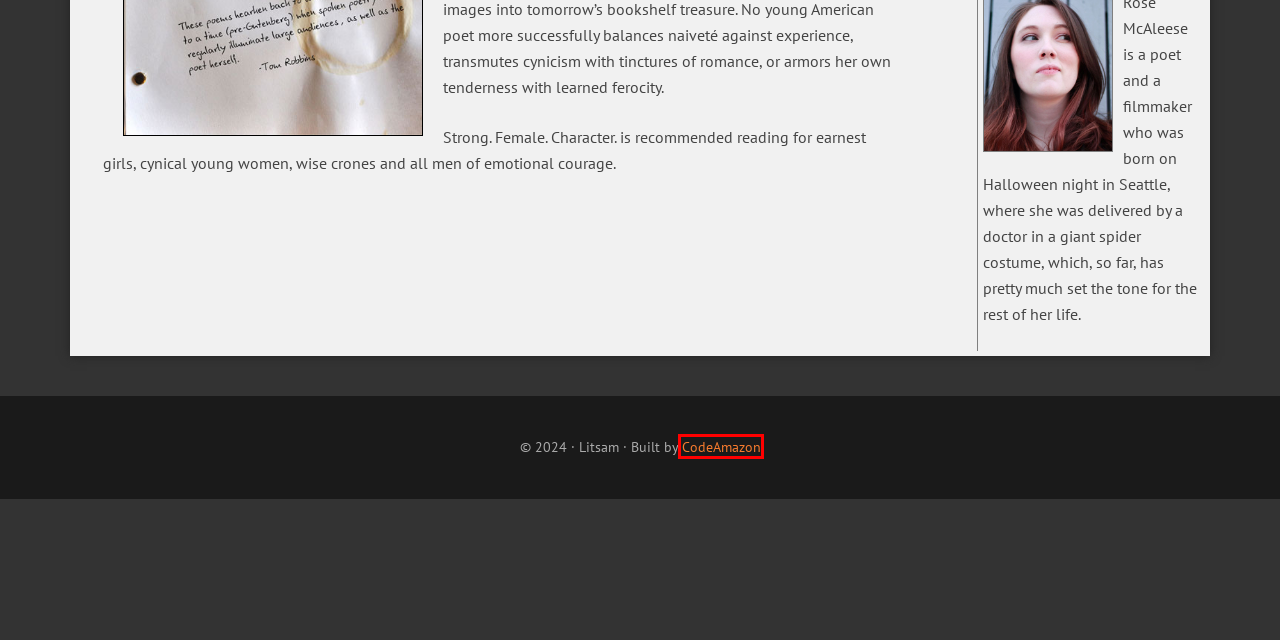You are given a screenshot depicting a webpage with a red bounding box around a UI element. Select the description that best corresponds to the new webpage after clicking the selected element. Here are the choices:
A. My Account - Litsam
B. Rose McAleese - Litsam
C. Blog - Litsam
D. Homepage - Shasta Willson
E. Books Archive - Litsam
F. A Little Sex, A Lot of Dope, and an Aircraft Carrier - Litsam
G. Cart - Litsam
H. Welcome to Litsam - Litsam

D